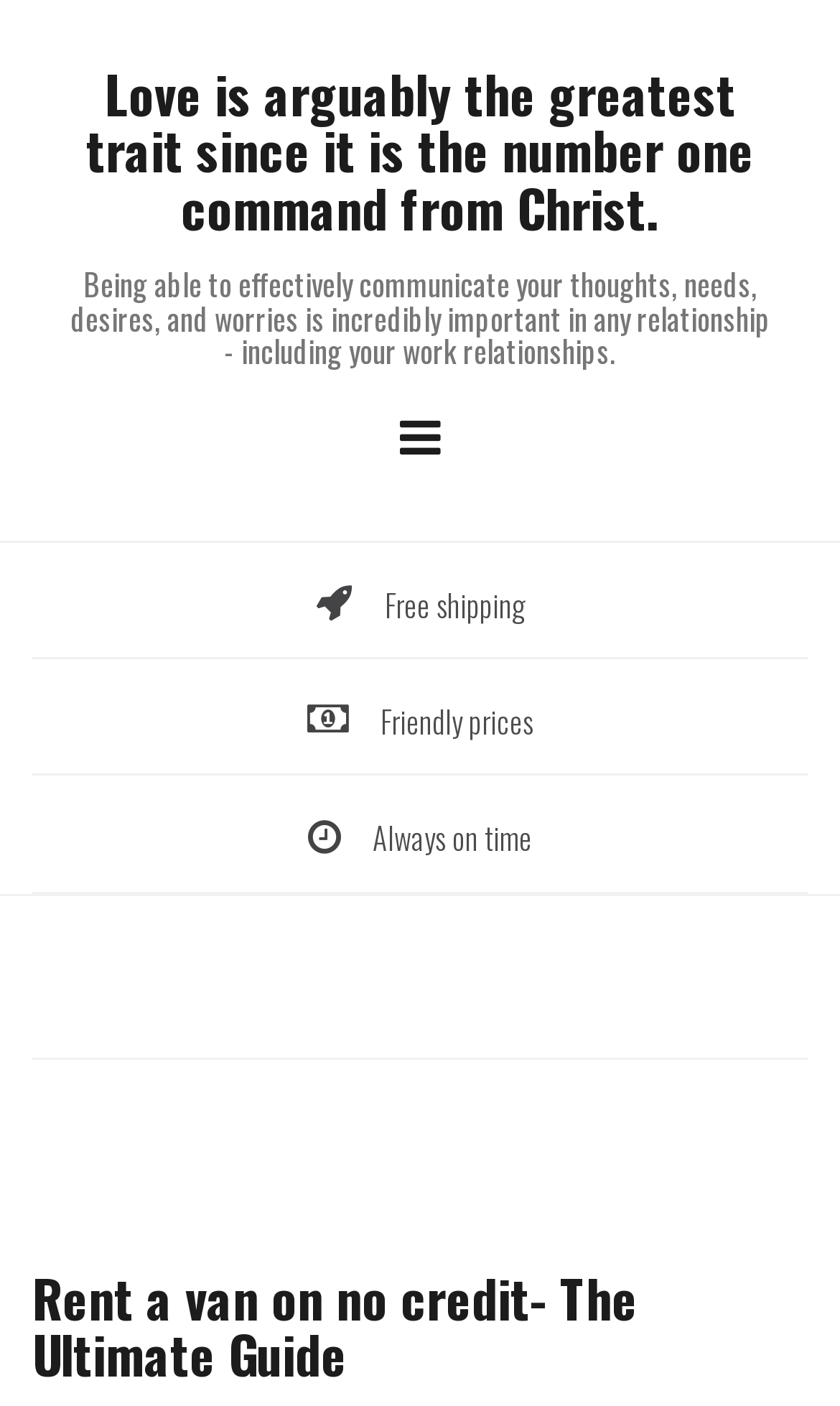How many benefits are mentioned on the webpage?
Using the image, give a concise answer in the form of a single word or short phrase.

Three